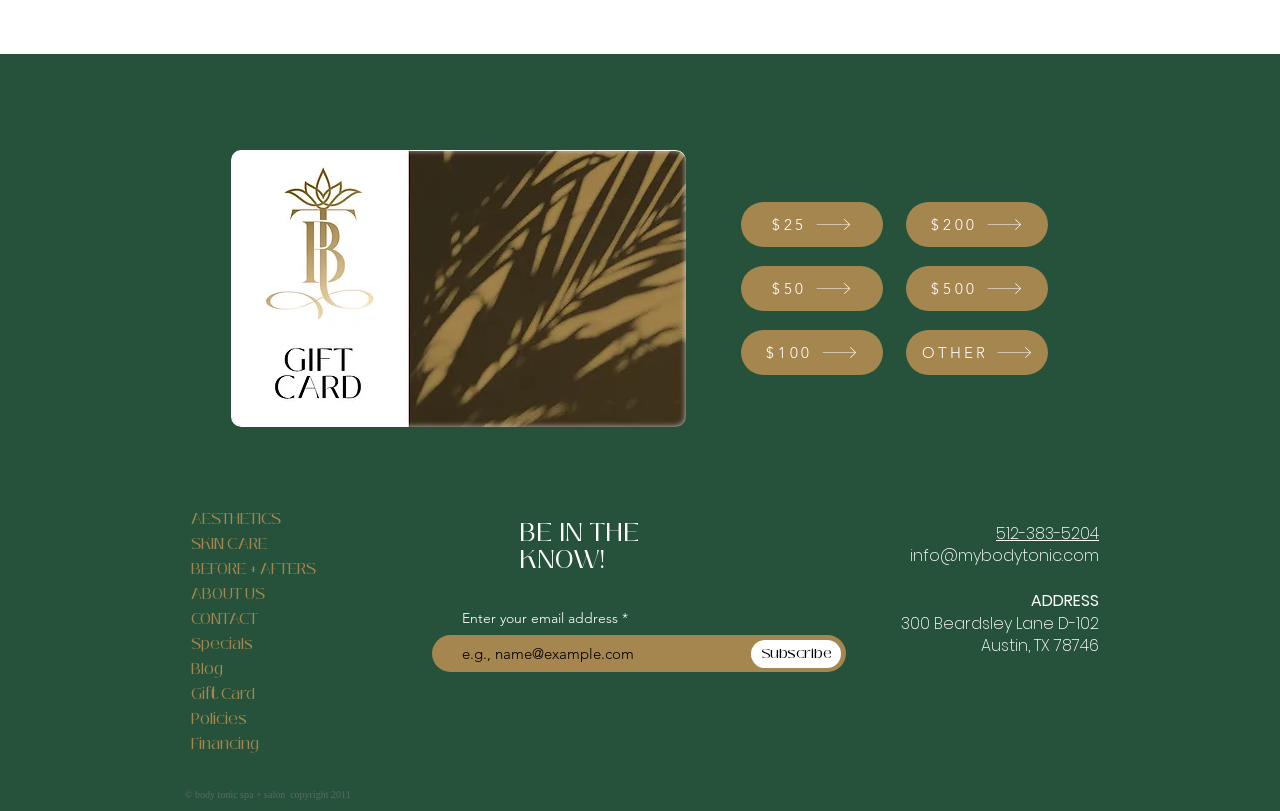How many gift card options are available?
Can you provide a detailed and comprehensive answer to the question?

Based on the webpage, there are five gift card options available, which are $25, $50, $100, $200, and $500, as well as an 'OTHER' option.